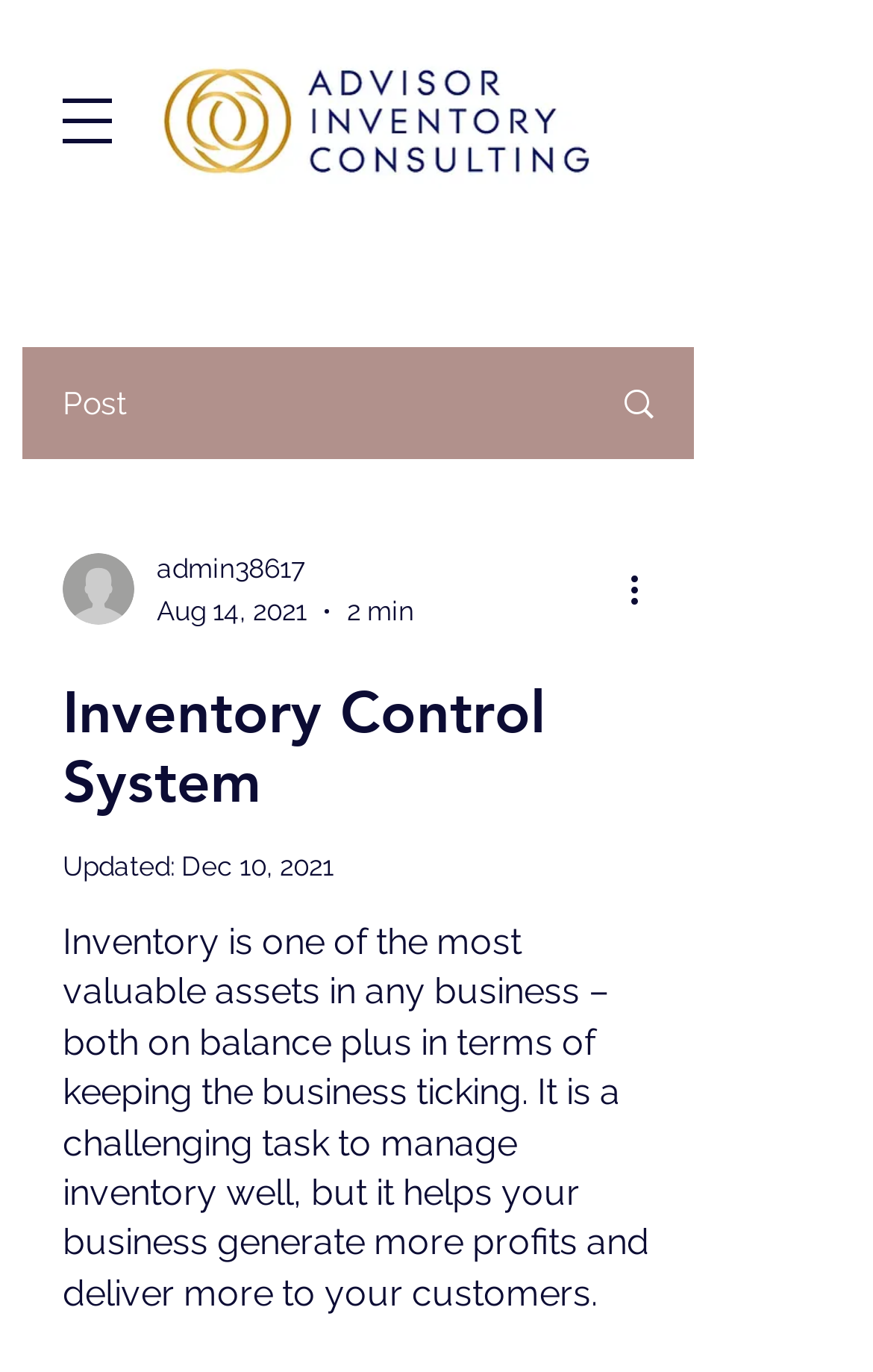What is the topic of the webpage?
Based on the image, give a one-word or short phrase answer.

Inventory Control System